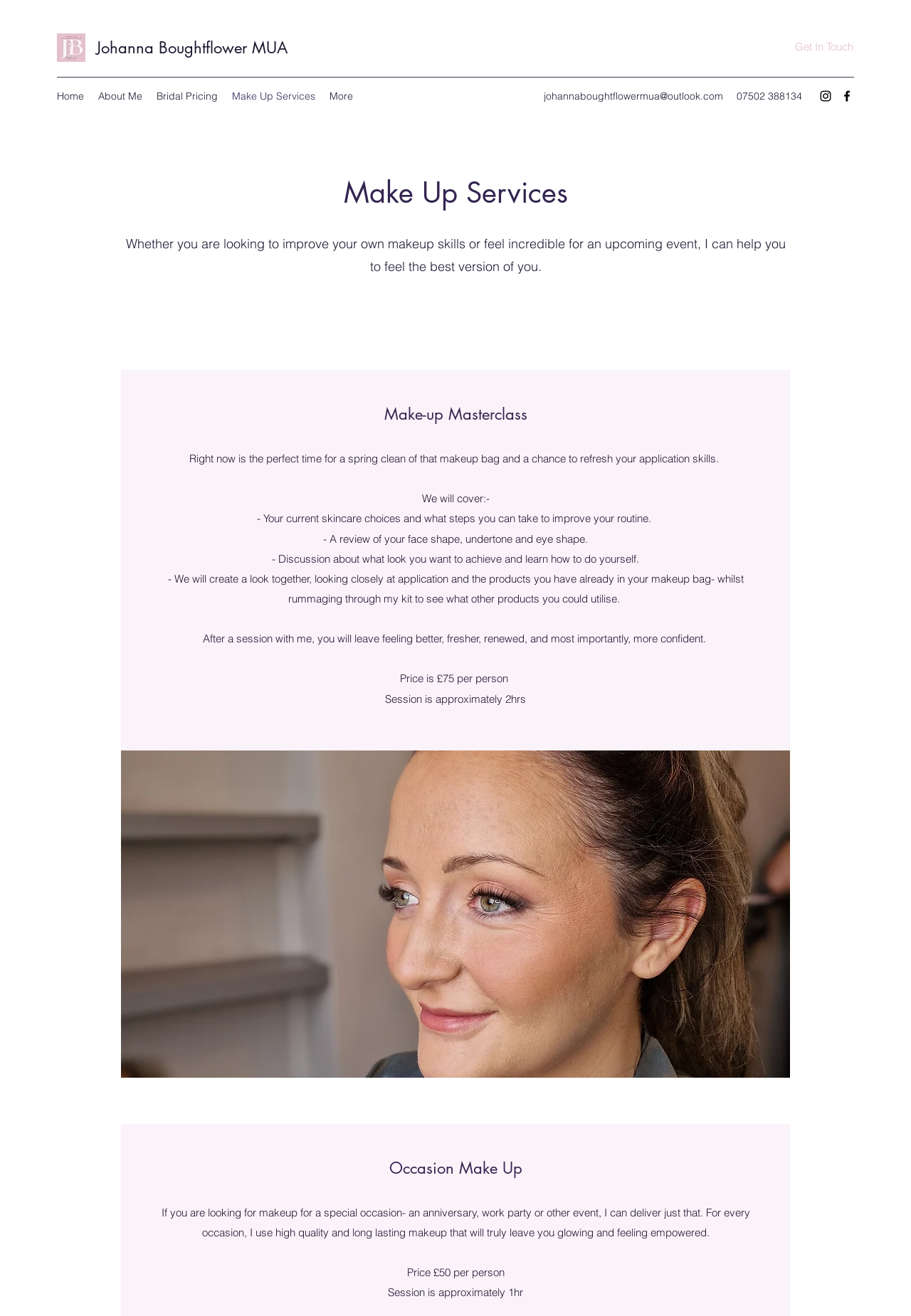What is the name of the makeup artist?
Provide a well-explained and detailed answer to the question.

The name of the makeup artist can be found in the link 'Johanna Boughtflower MUA' which is located at the top of the webpage, indicating that it is the title of the webpage and likely the name of the makeup artist.